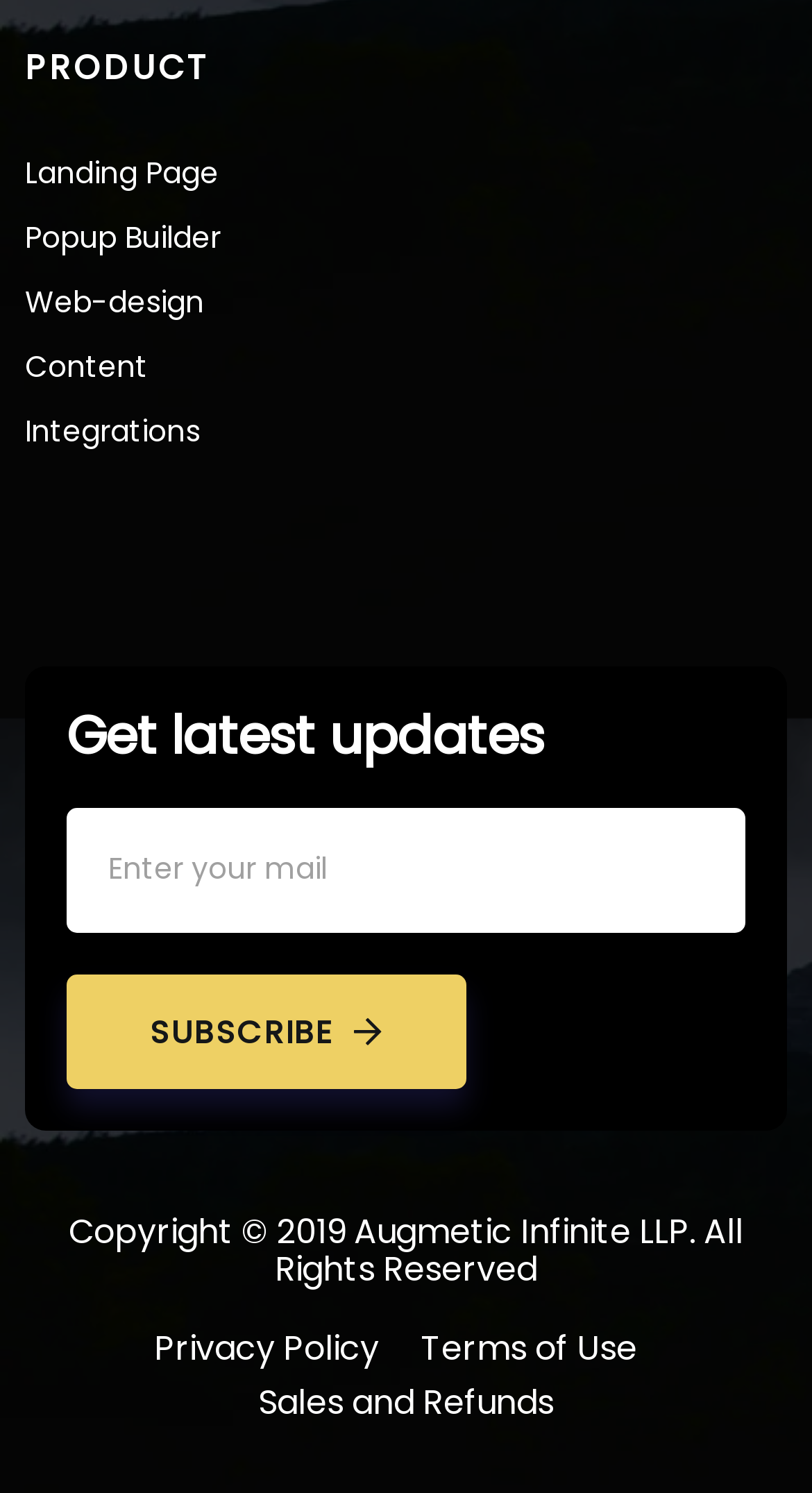Give a short answer to this question using one word or a phrase:
What is the company name mentioned in the copyright section?

Augmetic Infinite LLP